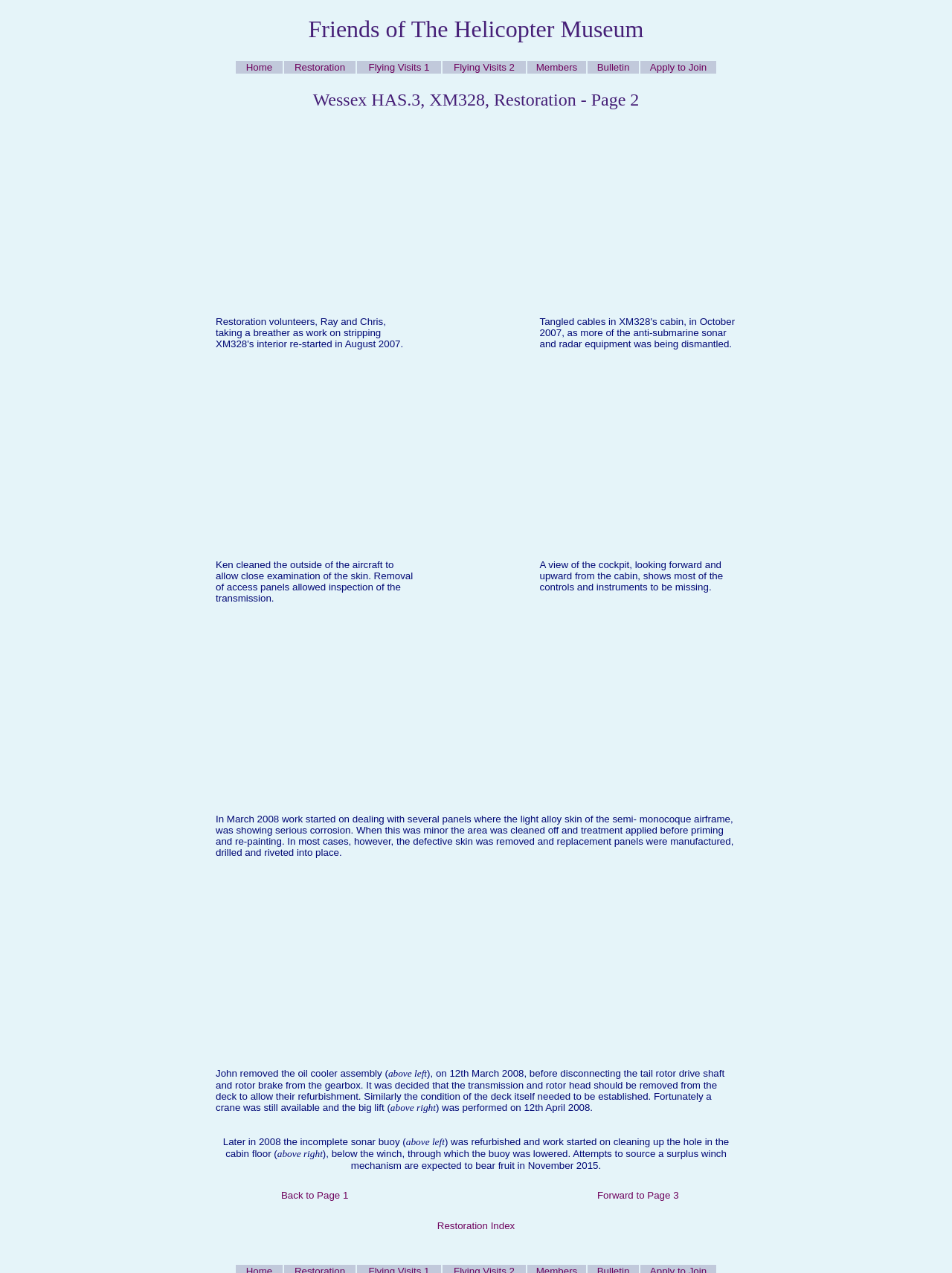Based on the element description "Restoration", predict the bounding box coordinates of the UI element.

[0.309, 0.048, 0.363, 0.057]